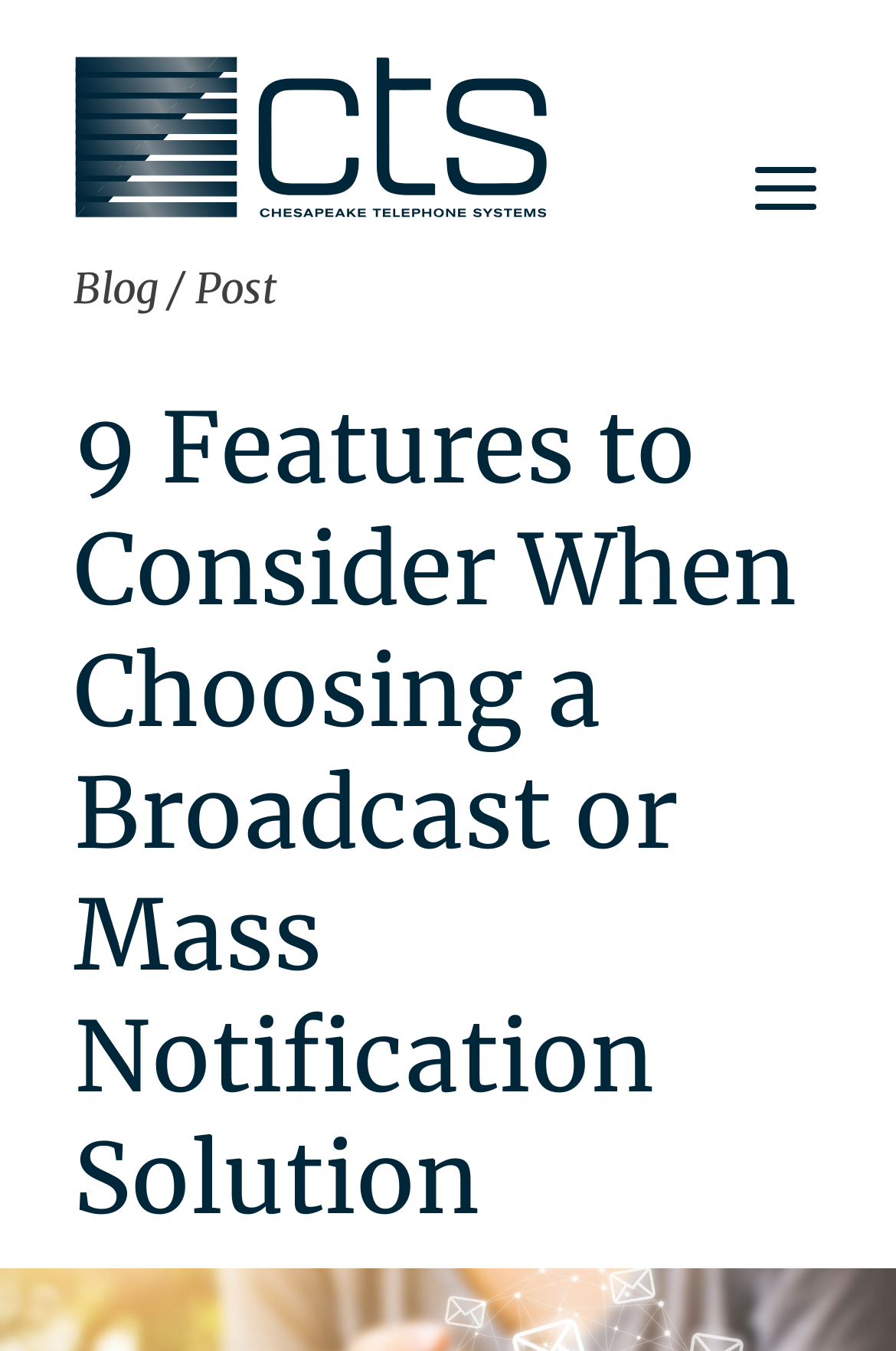Describe every aspect of the webpage comprehensively.

The webpage is about choosing a reliable mass notification solution, highlighting 9 key factors to consider. At the top-left corner, there is a link accompanied by an image, which seems to be a logo or a banner. On the top-right corner, there is a button with an image inside, possibly a call-to-action or a navigation element.

Below the top section, there is a navigation menu with three elements: a "Blog" link, a "/" static text, and a "Post" link, arranged from left to right. 

The main content of the webpage is headed by a title "9 Features to Consider When Choosing a Broadcast or Mass Notification Solution", which spans across the entire width of the page, located roughly in the middle of the page.